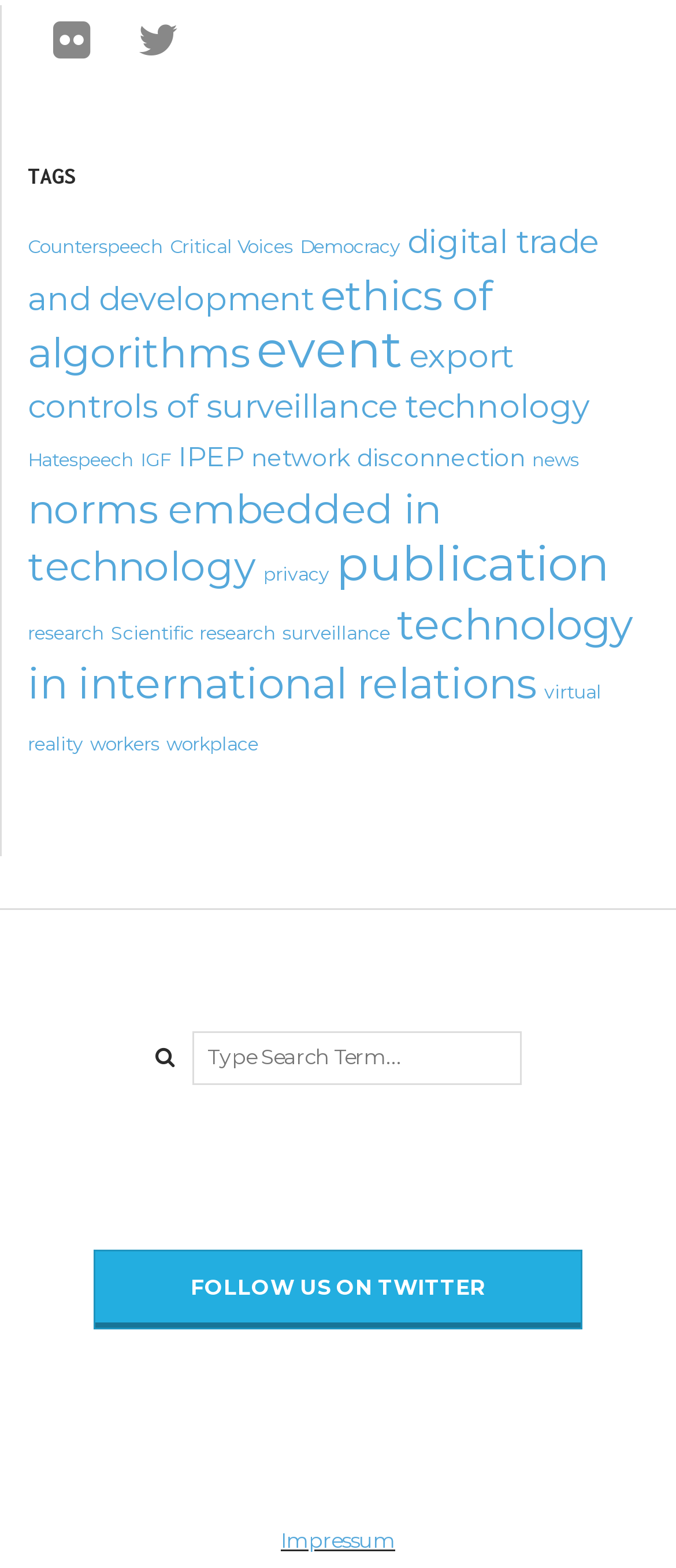Identify the bounding box coordinates for the UI element described as: "technology in international relations". The coordinates should be provided as four floats between 0 and 1: [left, top, right, bottom].

[0.041, 0.382, 0.936, 0.452]